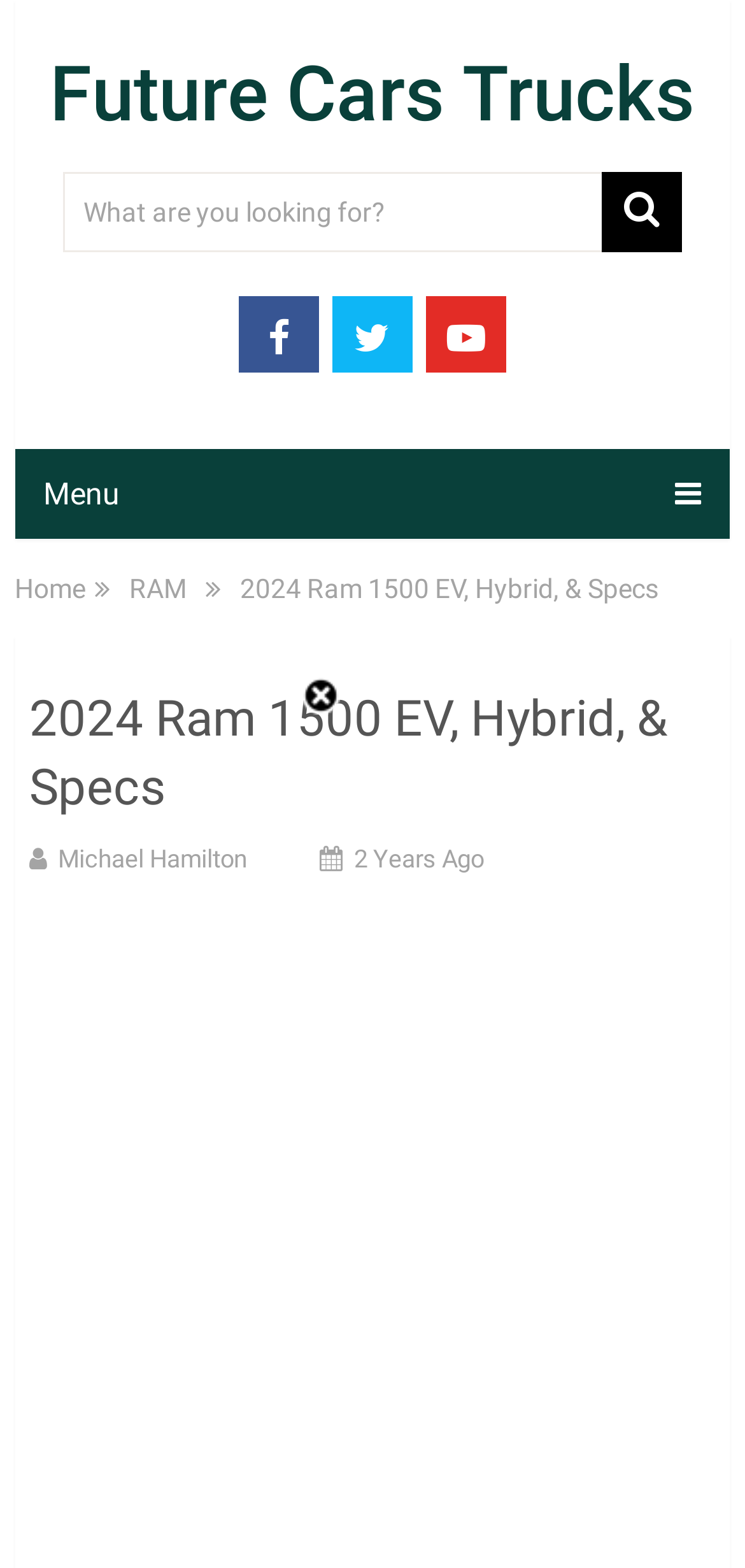Identify the bounding box of the HTML element described here: "Michael Hamilton". Provide the coordinates as four float numbers between 0 and 1: [left, top, right, bottom].

[0.078, 0.538, 0.331, 0.557]